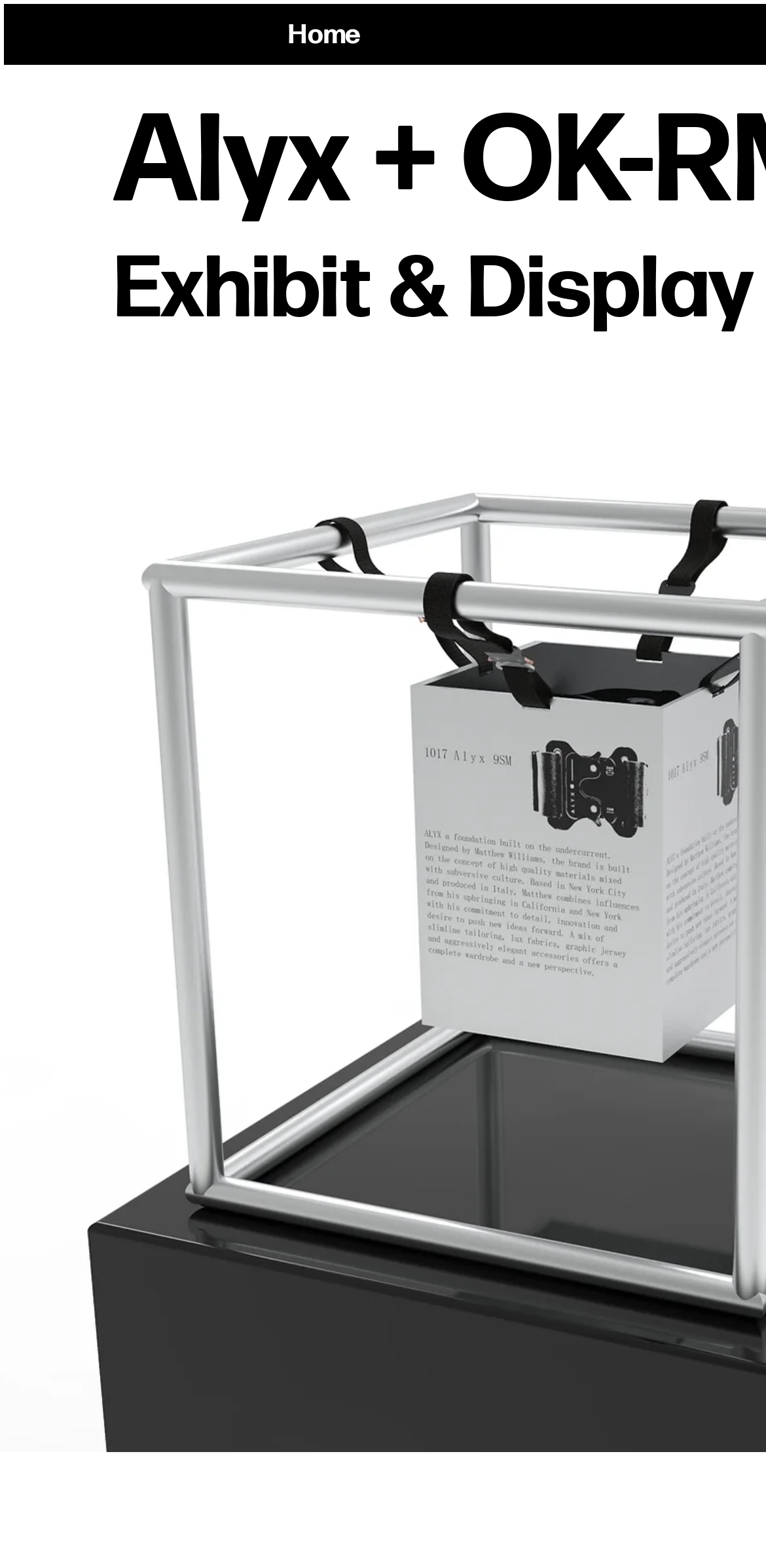Using the provided description Home, find the bounding box coordinates for the UI element. Provide the coordinates in (top-left x, top-left y, bottom-right x, bottom-right y) format, ensuring all values are between 0 and 1.

[0.005, 0.003, 0.841, 0.041]